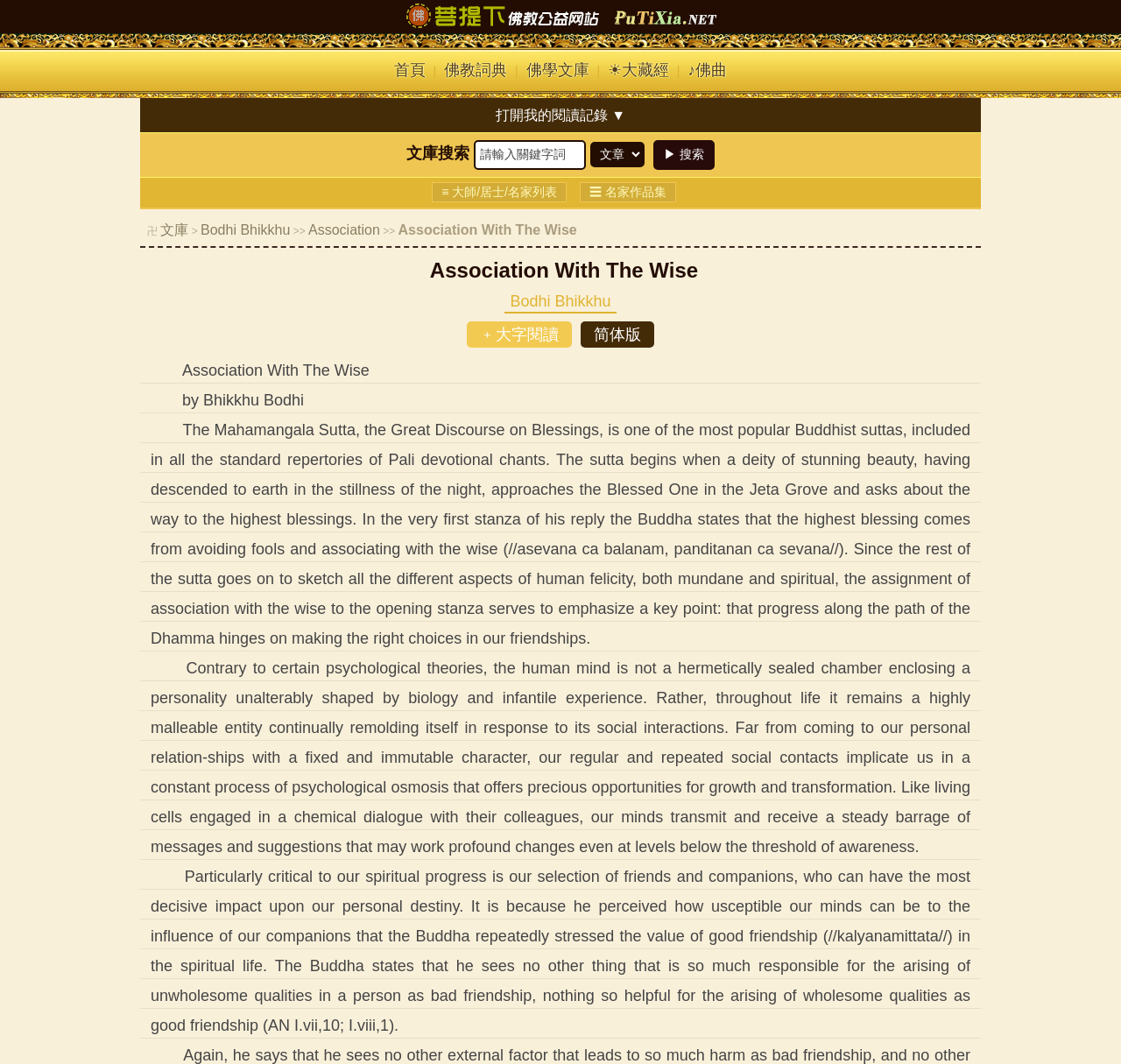Identify the bounding box for the described UI element. Provide the coordinates in (top-left x, top-left y, bottom-right x, bottom-right y) format with values ranging from 0 to 1: aria-label="ez-toc-toggle-icon-1"

None